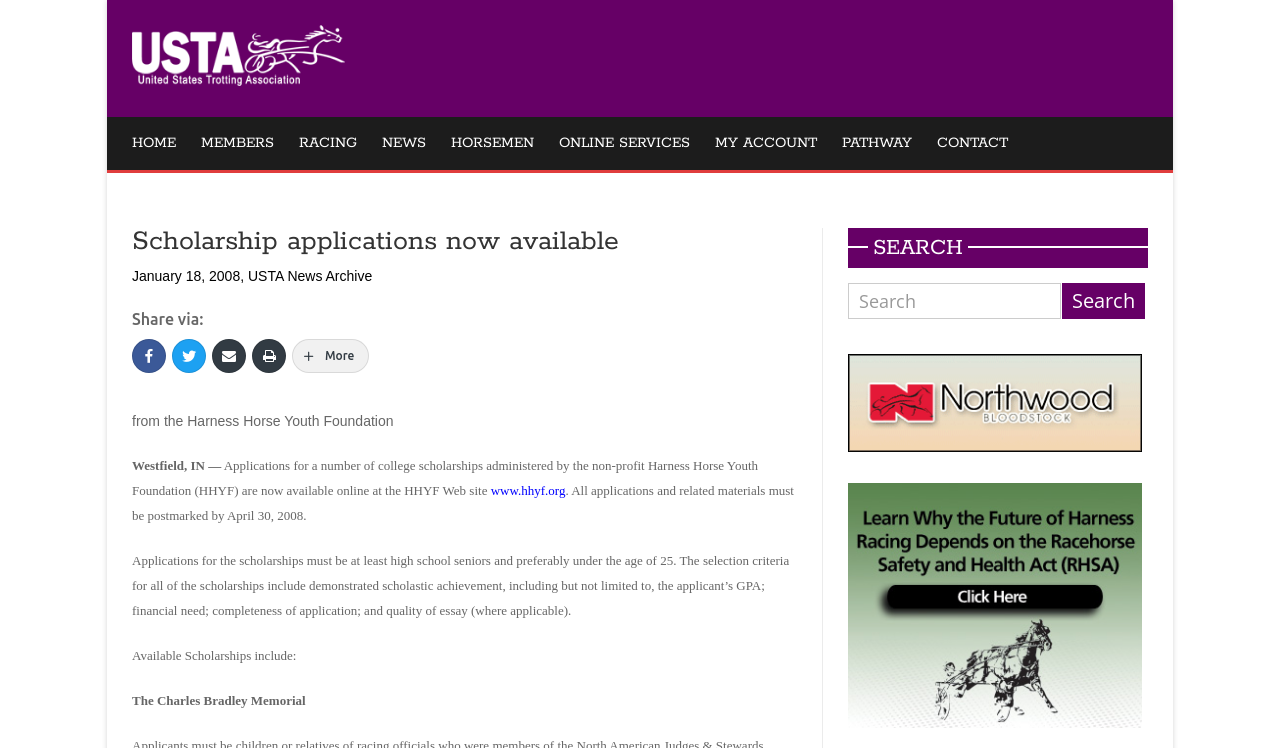How many social media sharing options are available?
Answer the question with a detailed explanation, including all necessary information.

The answer can be found by counting the number of social media sharing links available below the 'Share via:' text. There are 5 social media sharing options available.